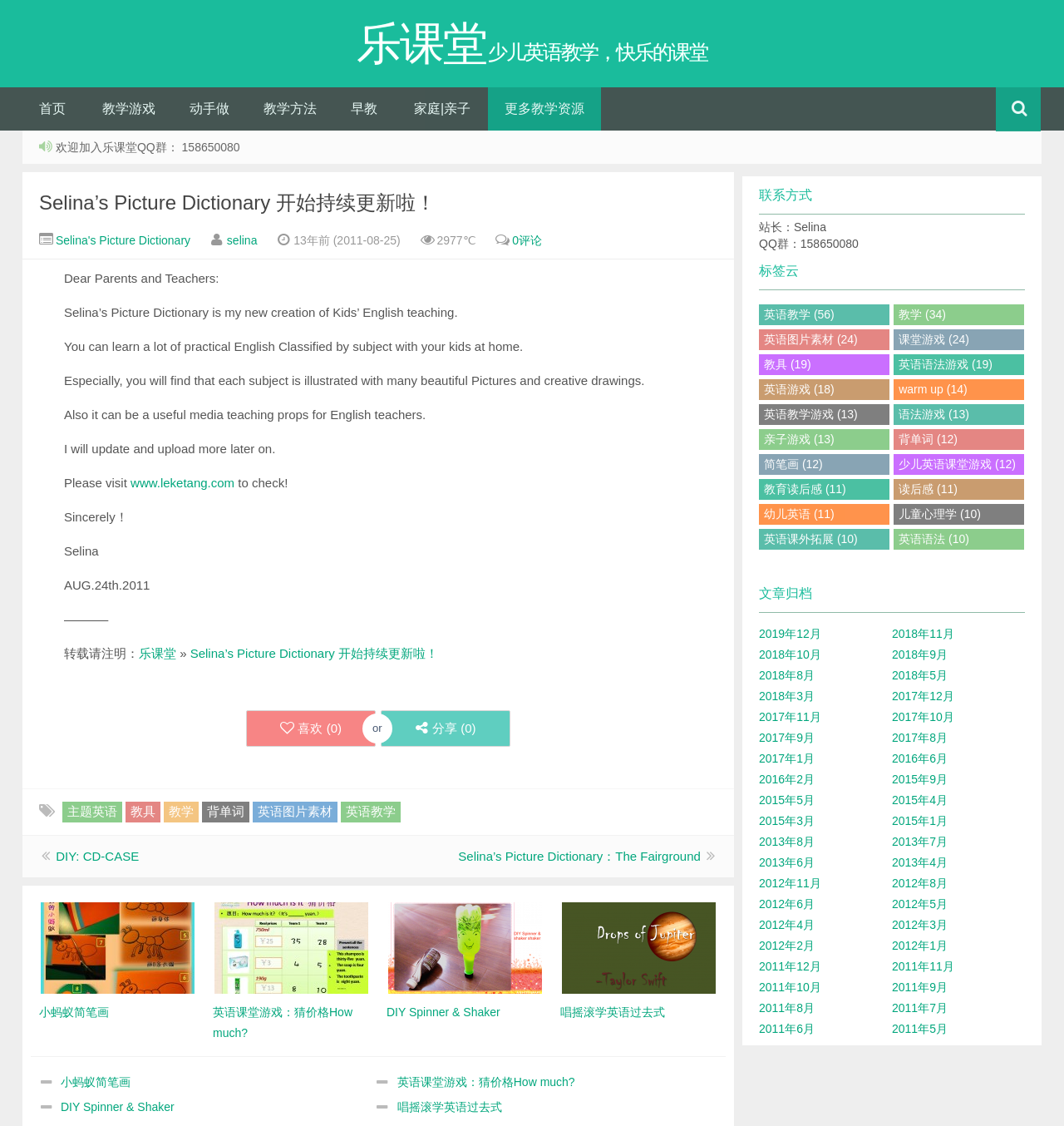What is the topic of the article?
From the image, respond using a single word or phrase.

Kids' English teaching